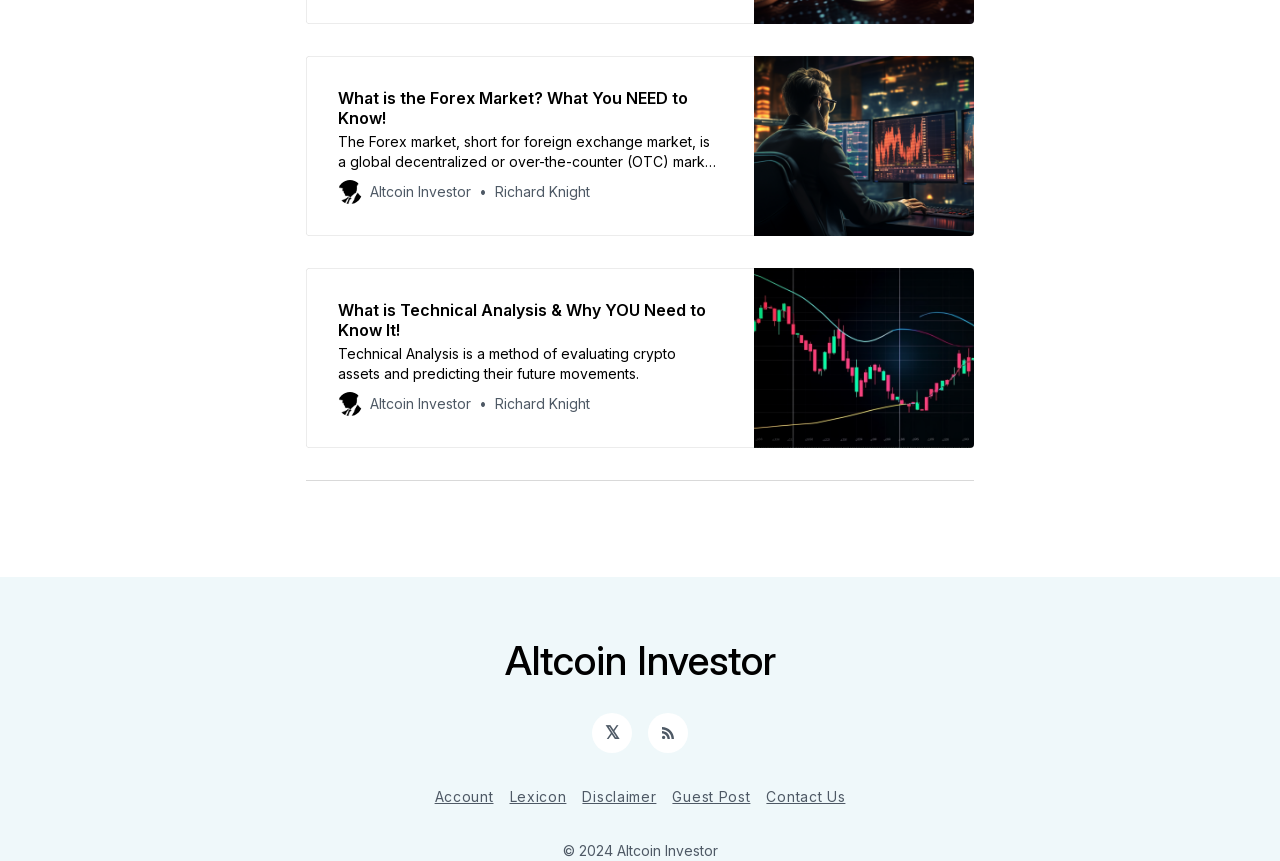Determine the bounding box coordinates of the region that needs to be clicked to achieve the task: "Read about what is the Forex Market".

[0.239, 0.065, 0.761, 0.274]